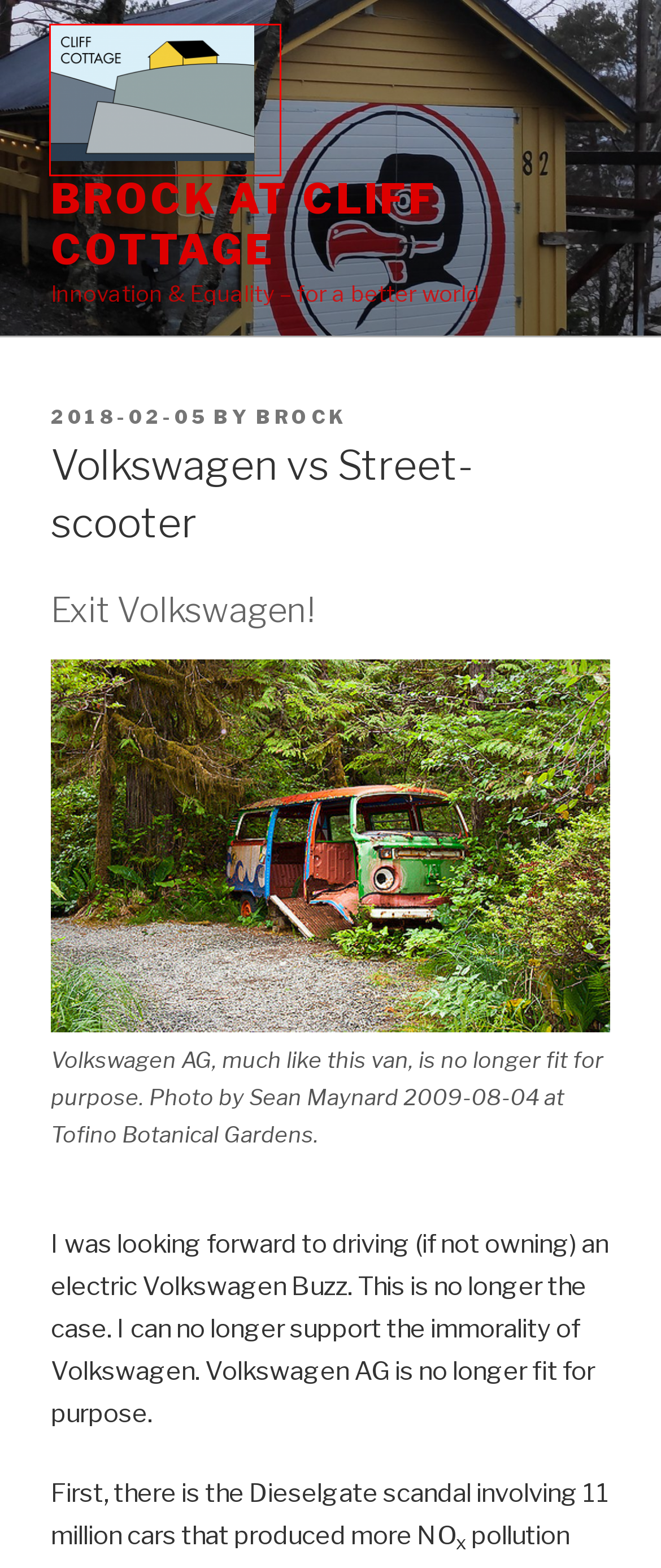You are given a screenshot of a webpage with a red rectangle bounding box. Choose the best webpage description that matches the new webpage after clicking the element in the bounding box. Here are the candidates:
A. Brock at Cliff Cottage – Innovation & Equality – for a better world
B. September 2022 – Brock at Cliff Cottage
C. Electric plane – Brock at Cliff Cottage
D. Computing – Brock at Cliff Cottage
E. Brock – Brock at Cliff Cottage
F. May 2016 – Brock at Cliff Cottage
G. Artificial Intelligence – Brock at Cliff Cottage
H. January 2021 – Brock at Cliff Cottage

A